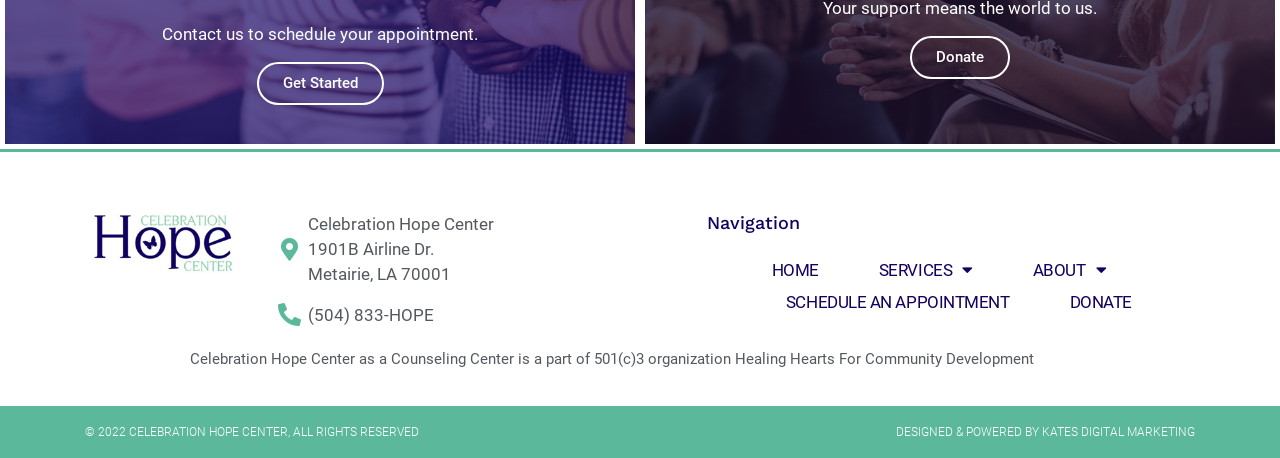Please identify the bounding box coordinates of the element I should click to complete this instruction: 'Schedule an appointment'. The coordinates should be given as four float numbers between 0 and 1, like this: [left, top, right, bottom].

[0.606, 0.624, 0.797, 0.694]